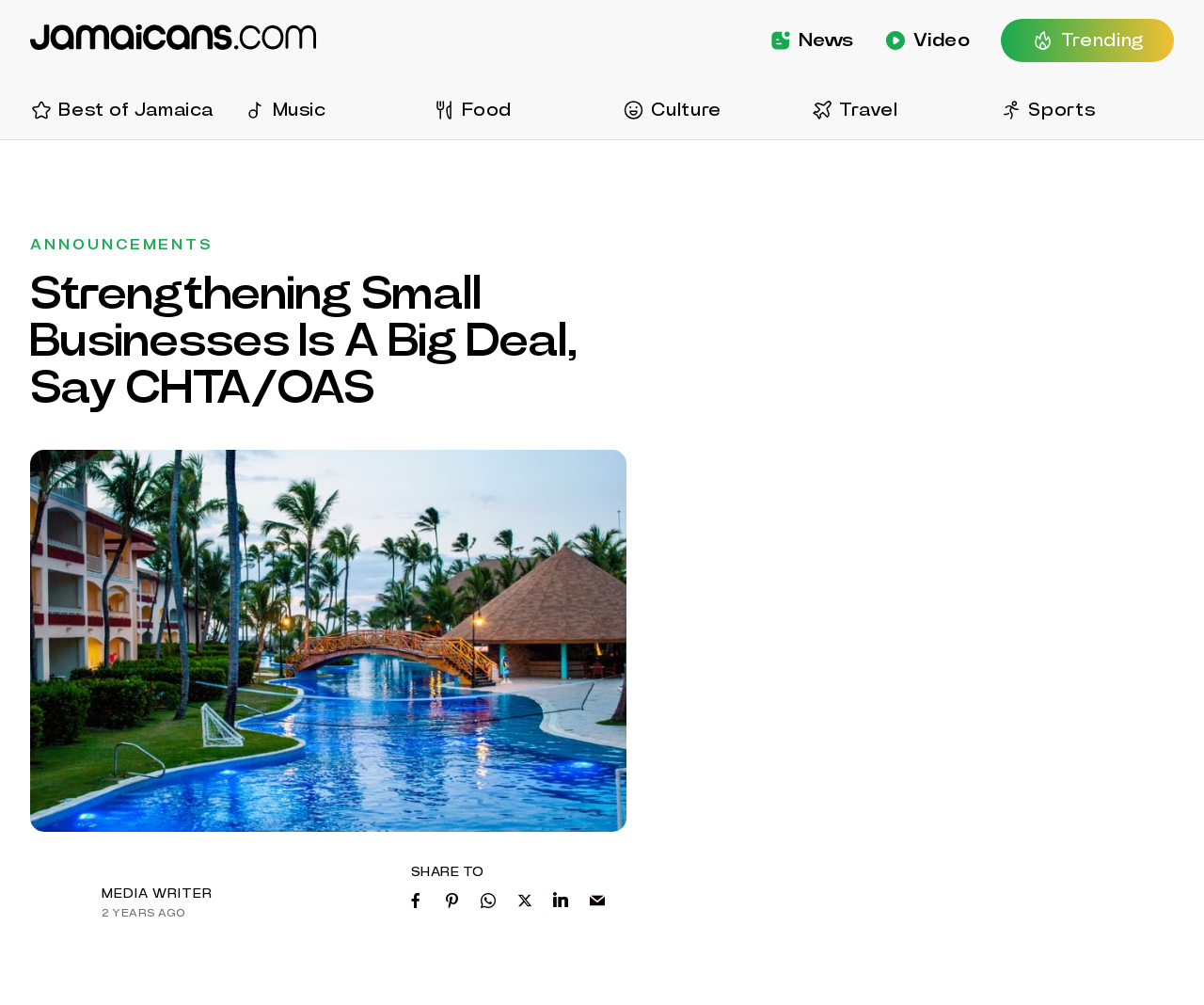How old is the article?
Please look at the screenshot and answer in one word or a short phrase.

2 YEARS AGO